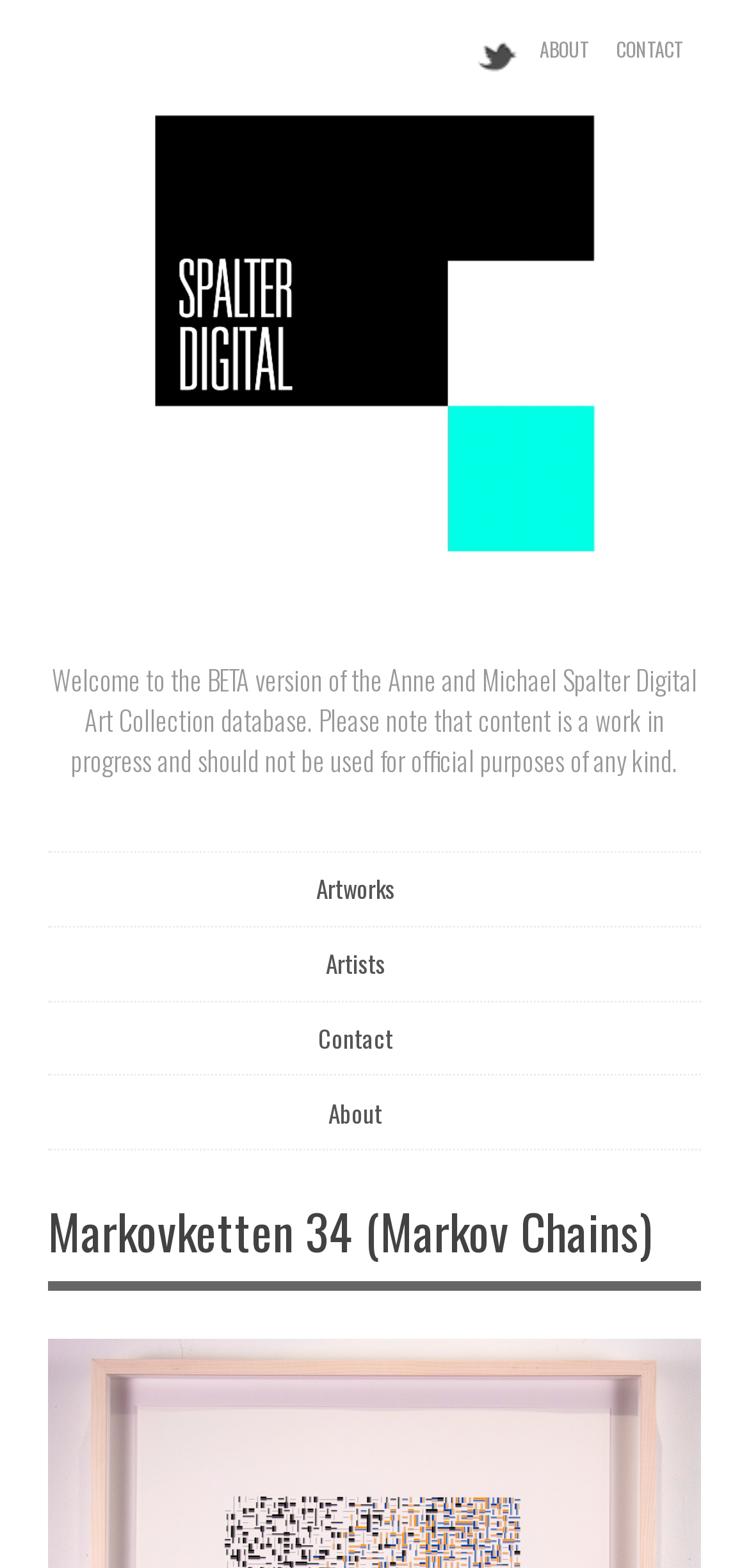What is the current version of the database?
Please answer the question as detailed as possible based on the image.

I read the welcome message, which states that the current version of the database is BETA. This message is located below the main heading of the webpage.